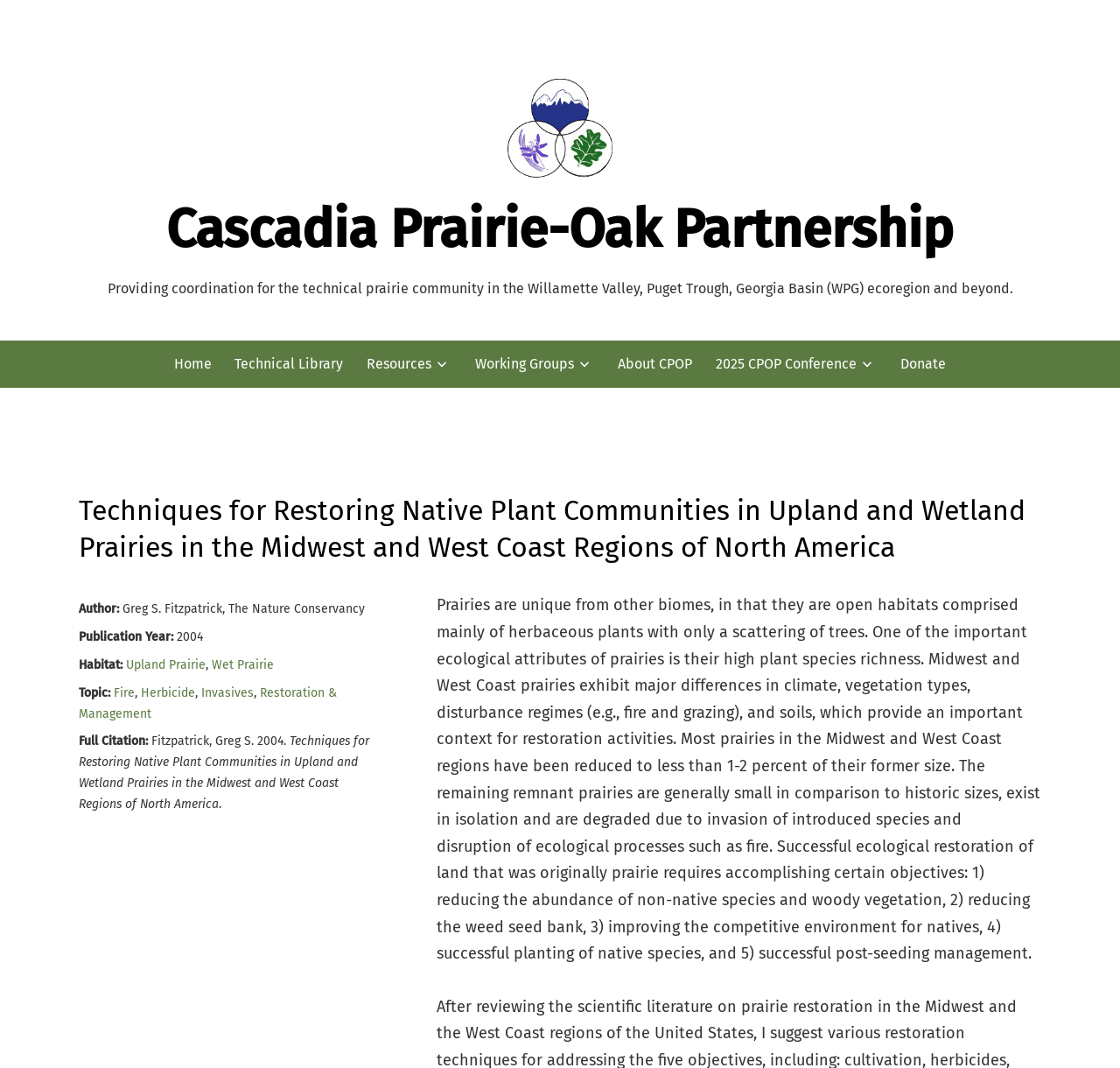Please indicate the bounding box coordinates of the element's region to be clicked to achieve the instruction: "learn about the company". Provide the coordinates as four float numbers between 0 and 1, i.e., [left, top, right, bottom].

None